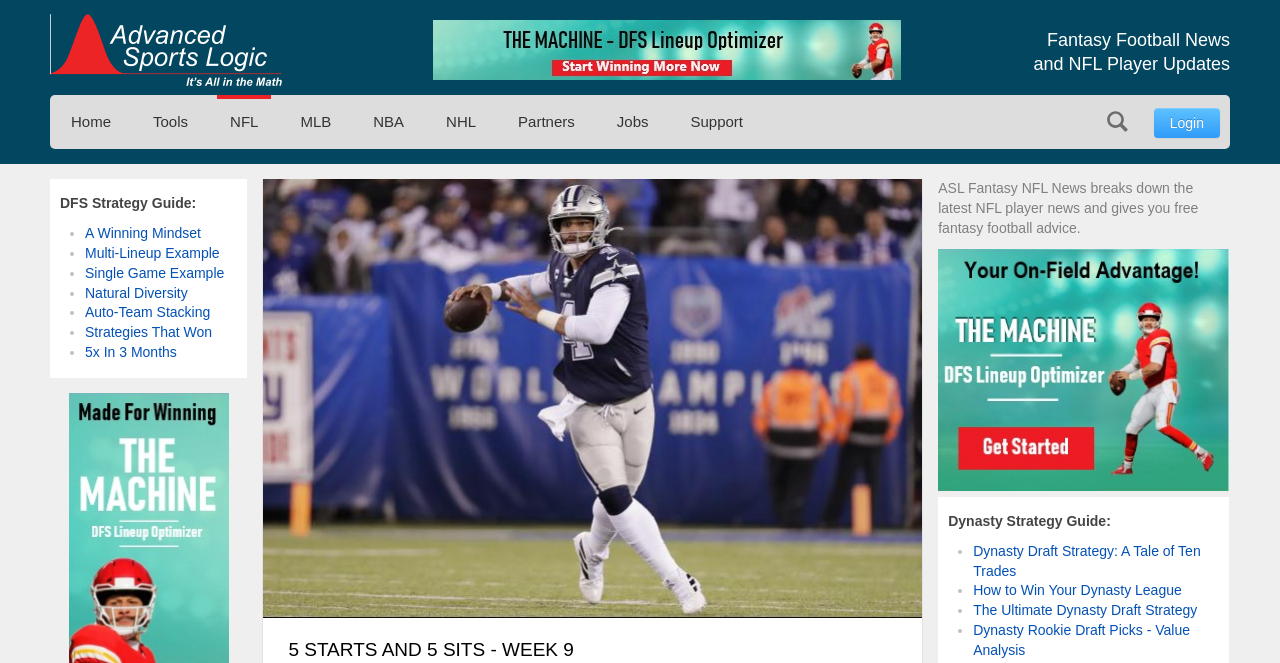What is the title of the article below the DFS Strategy Guide? Look at the image and give a one-word or short phrase answer.

ASL Fantasy NFL News